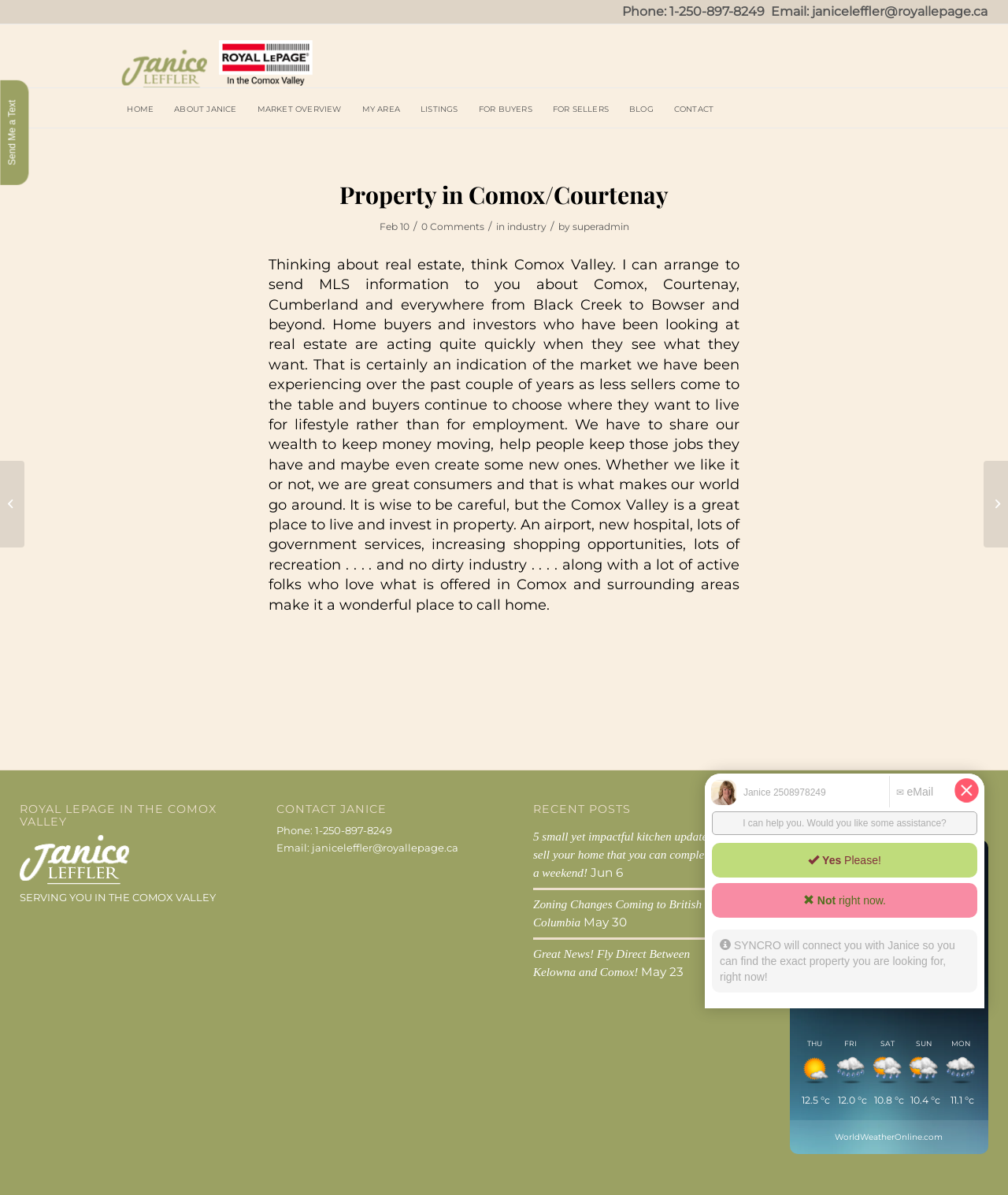From the details in the image, provide a thorough response to the question: What is the name of the real estate company Janice Leffler is affiliated with?

The name of the real estate company Janice Leffler is affiliated with can be found in the top left corner of the webpage, where it is displayed as 'ROYAL LEPAGE IN THE COMOX VALLEY'.